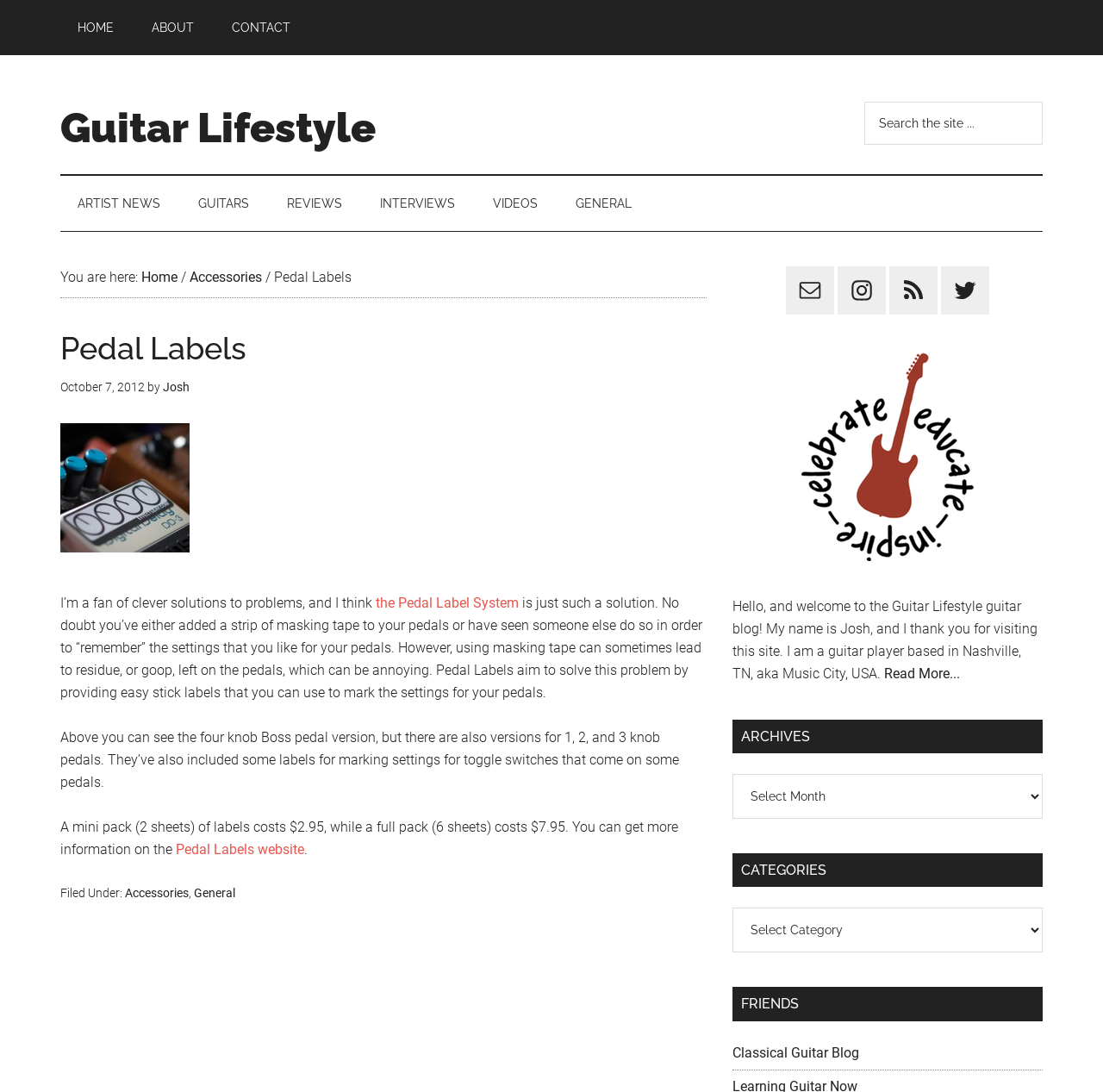Identify the bounding box coordinates for the UI element described as: "Reviews". The coordinates should be provided as four floats between 0 and 1: [left, top, right, bottom].

[0.245, 0.161, 0.326, 0.212]